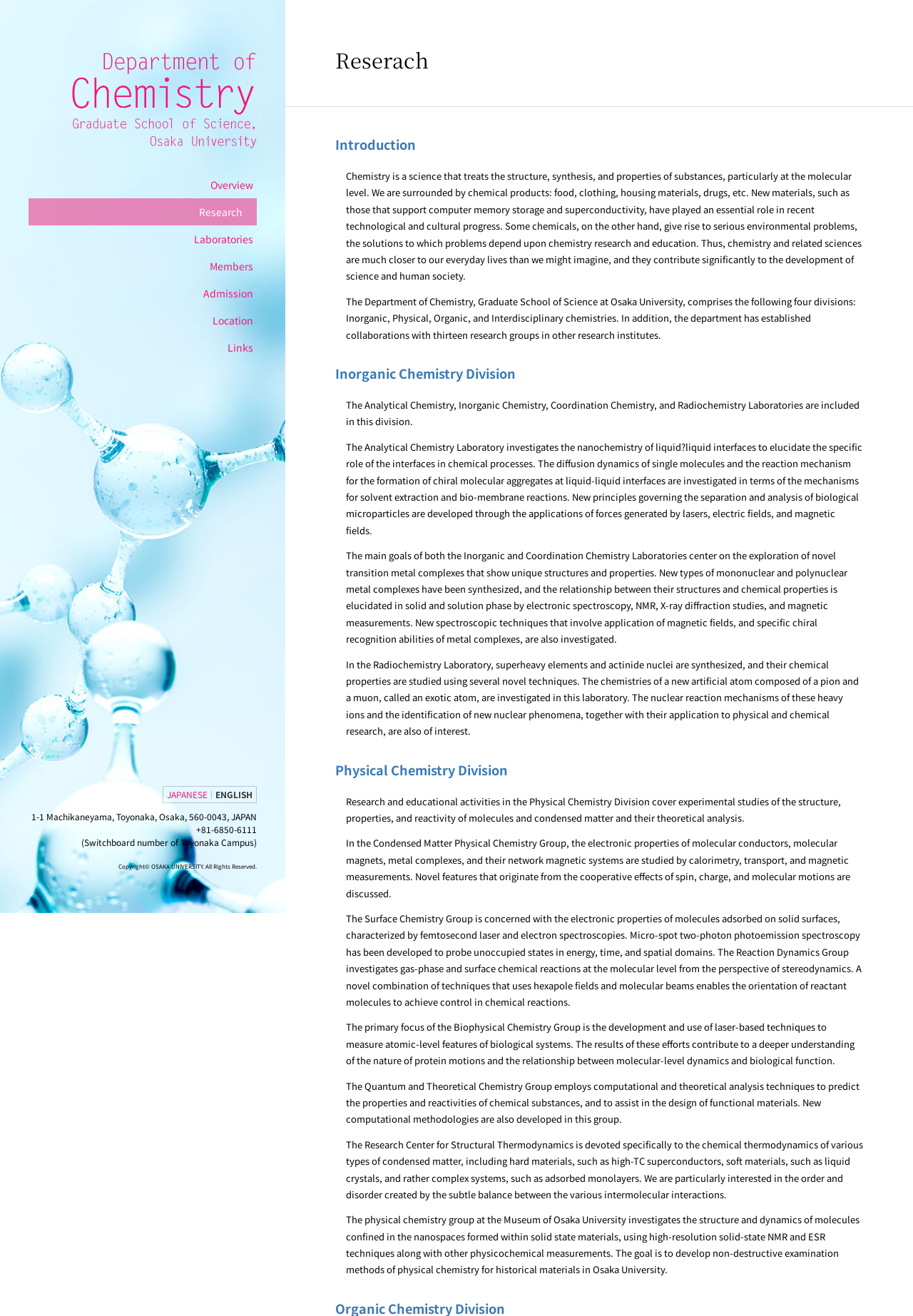Please determine the headline of the webpage and provide its content.

Department of Chemistry Graduate School of Science, Osaka University